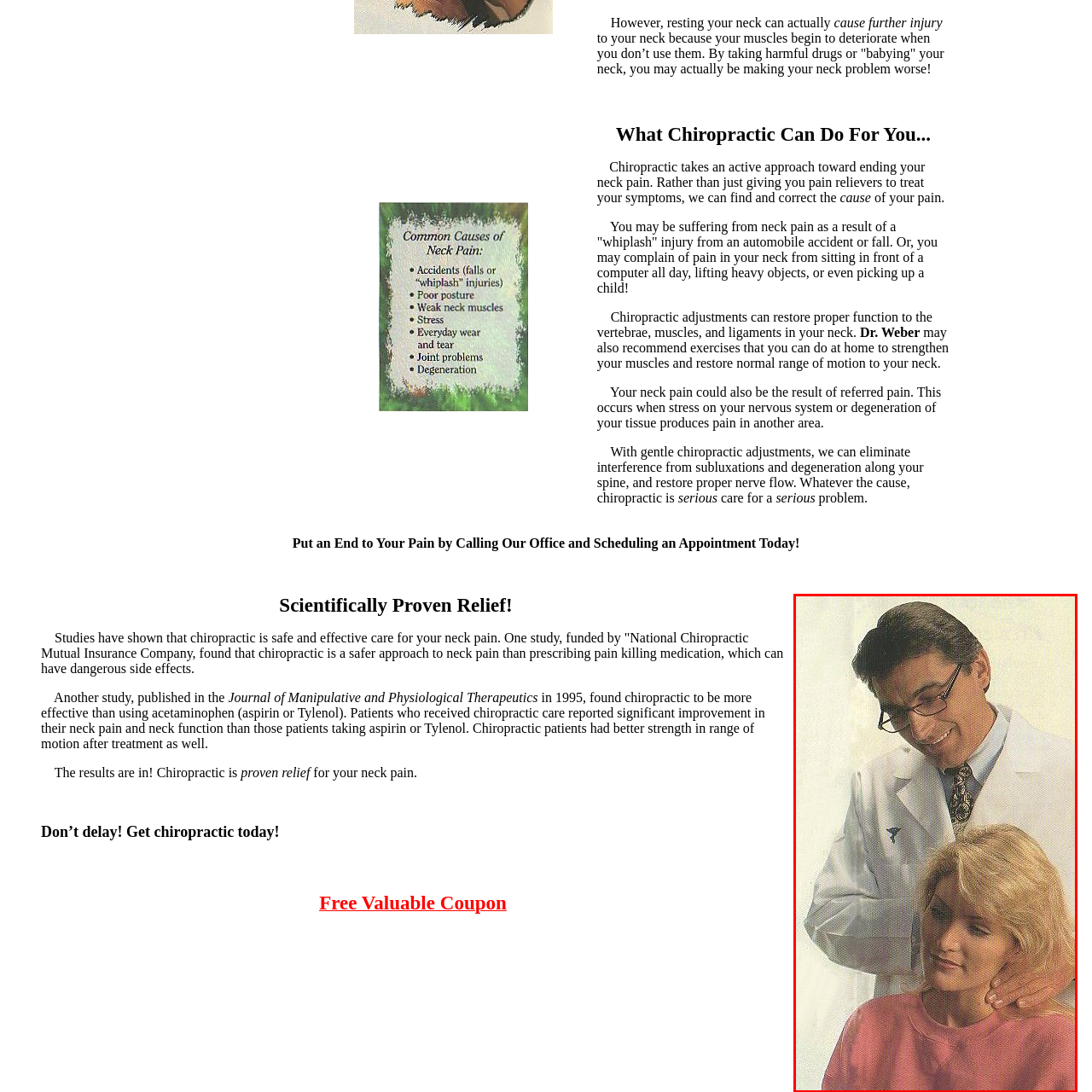What is the focus of the chiropractor's care?
Focus on the section of the image inside the red bounding box and offer an in-depth answer to the question, utilizing the information visible in the image.

The chiropractor is focusing on addressing the patient's neck pain, which is a specific area of concern, highlighting the personalized and targeted approach of chiropractic care in treating various neck-related issues.